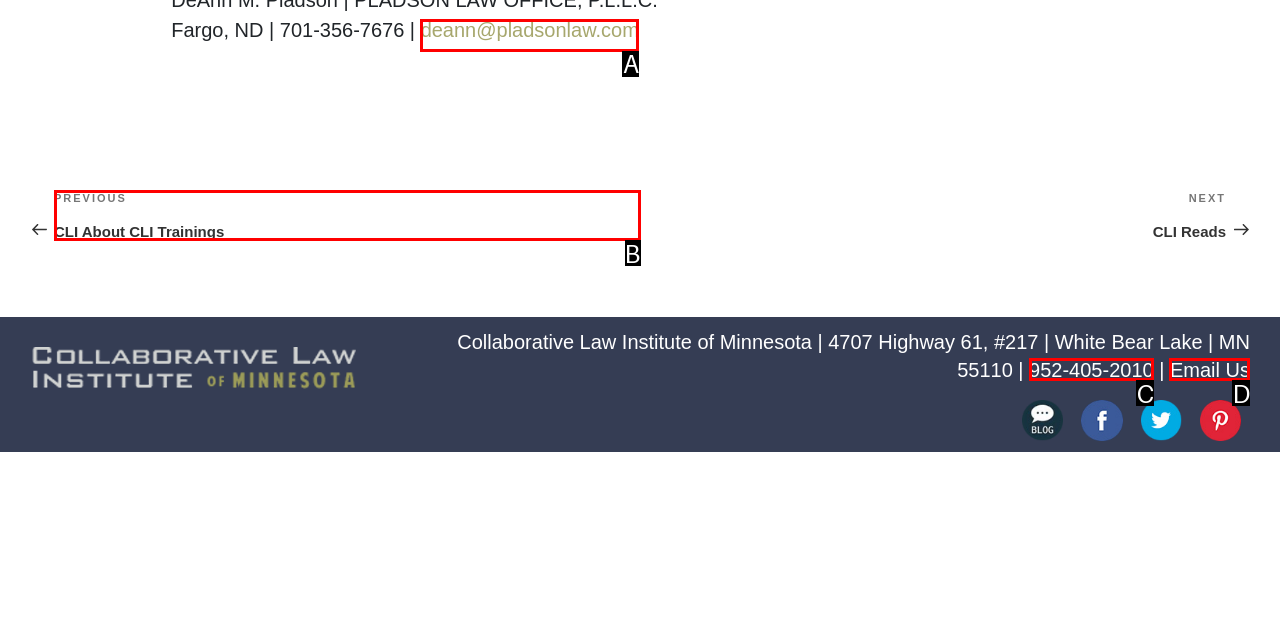Determine which HTML element matches the given description: deann@pladsonlaw.com. Provide the corresponding option's letter directly.

A